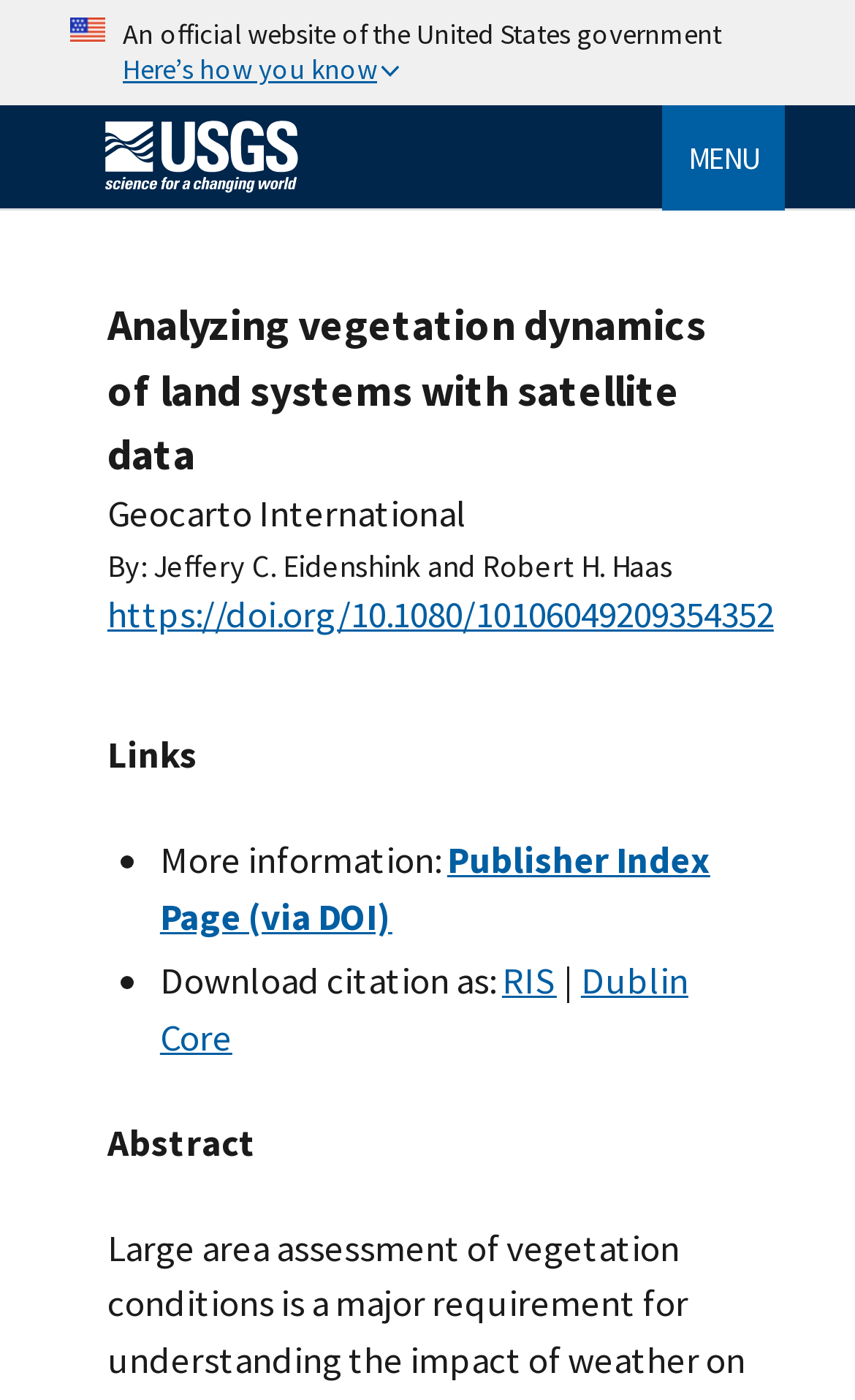Using the provided element description: "RIS", identify the bounding box coordinates. The coordinates should be four floats between 0 and 1 in the order [left, top, right, bottom].

[0.587, 0.684, 0.651, 0.718]